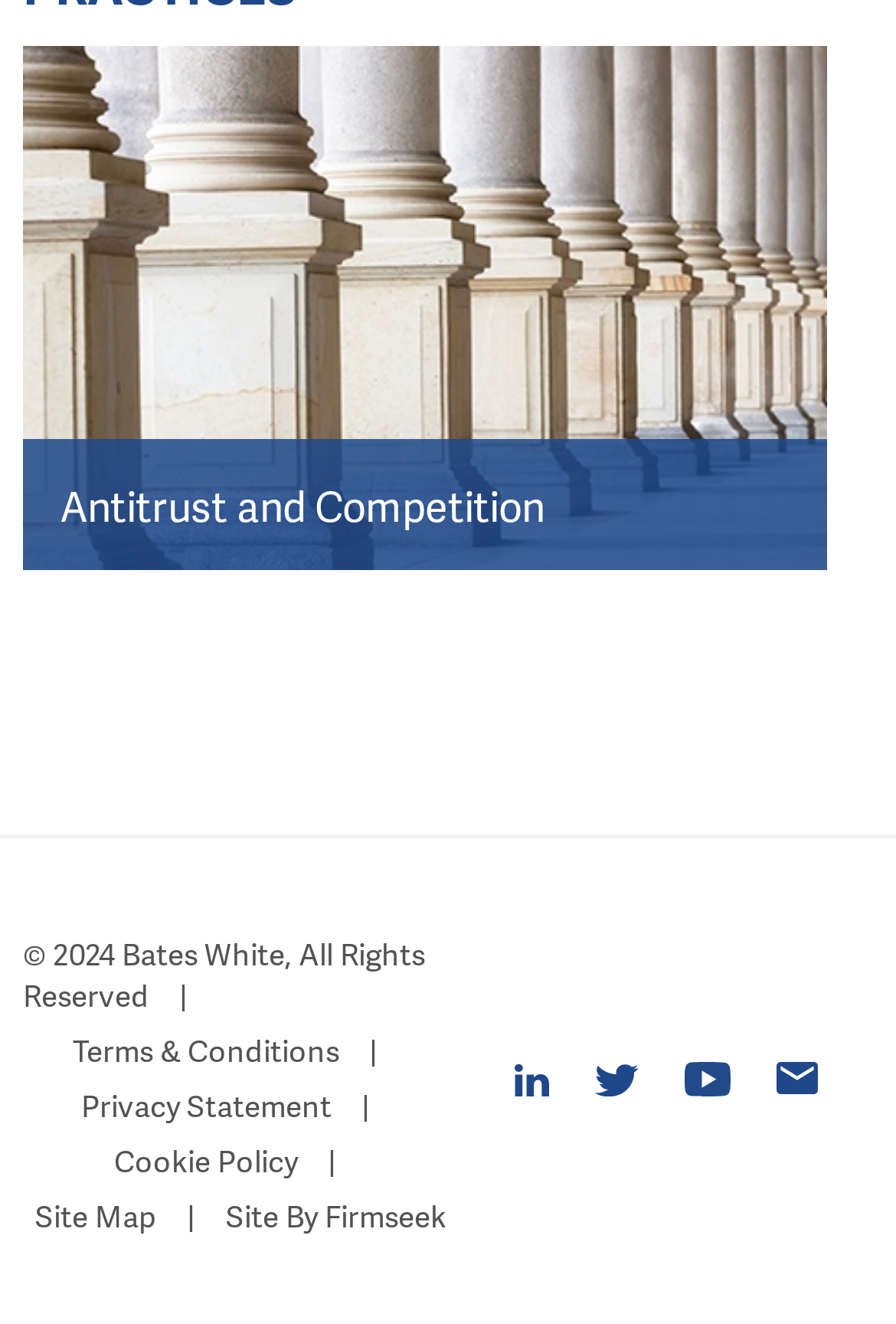Provide a brief response to the question below using one word or phrase:
How many social media links are present?

4